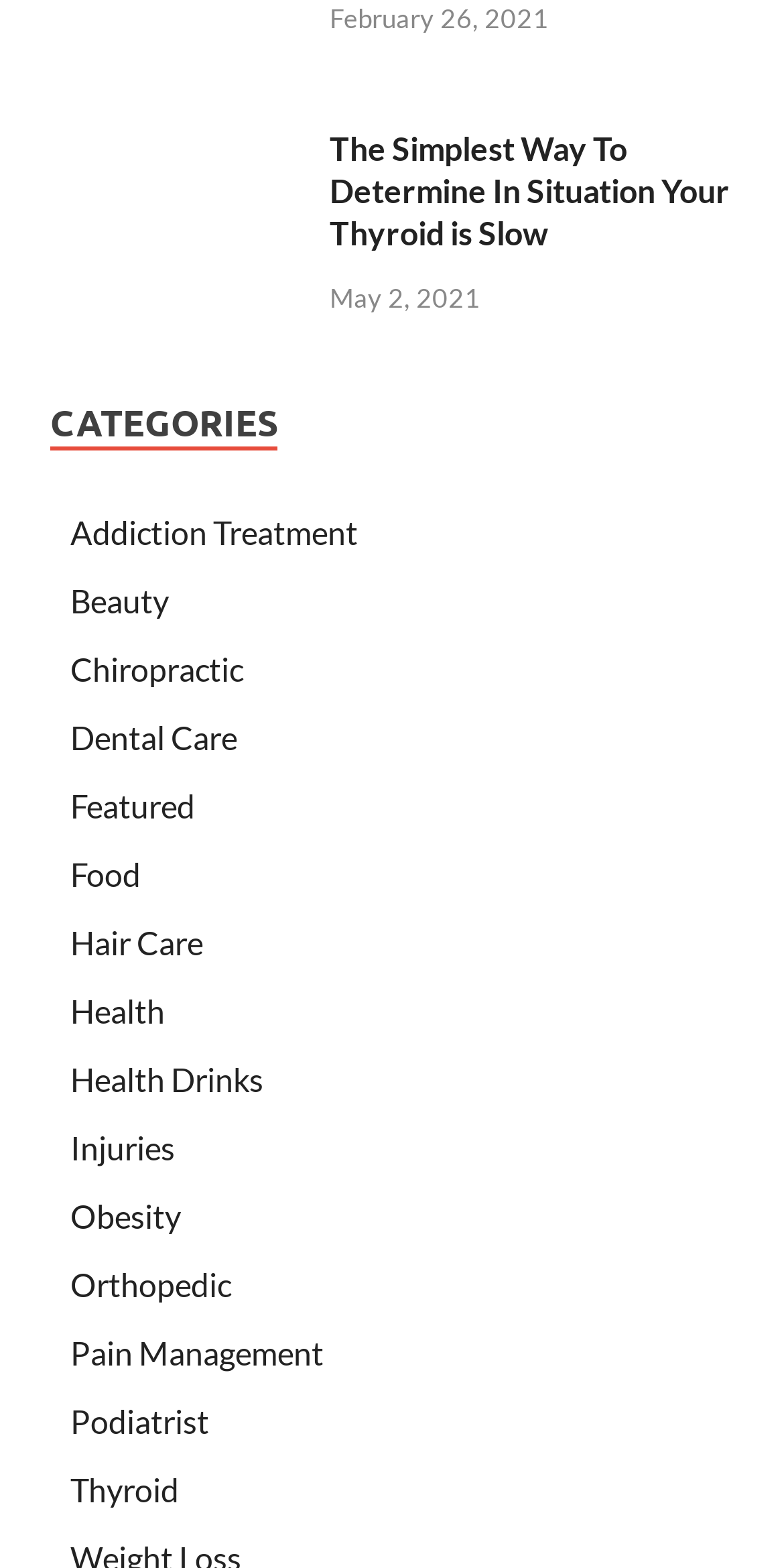Identify the coordinates of the bounding box for the element that must be clicked to accomplish the instruction: "explore the beauty category".

[0.09, 0.371, 0.215, 0.395]